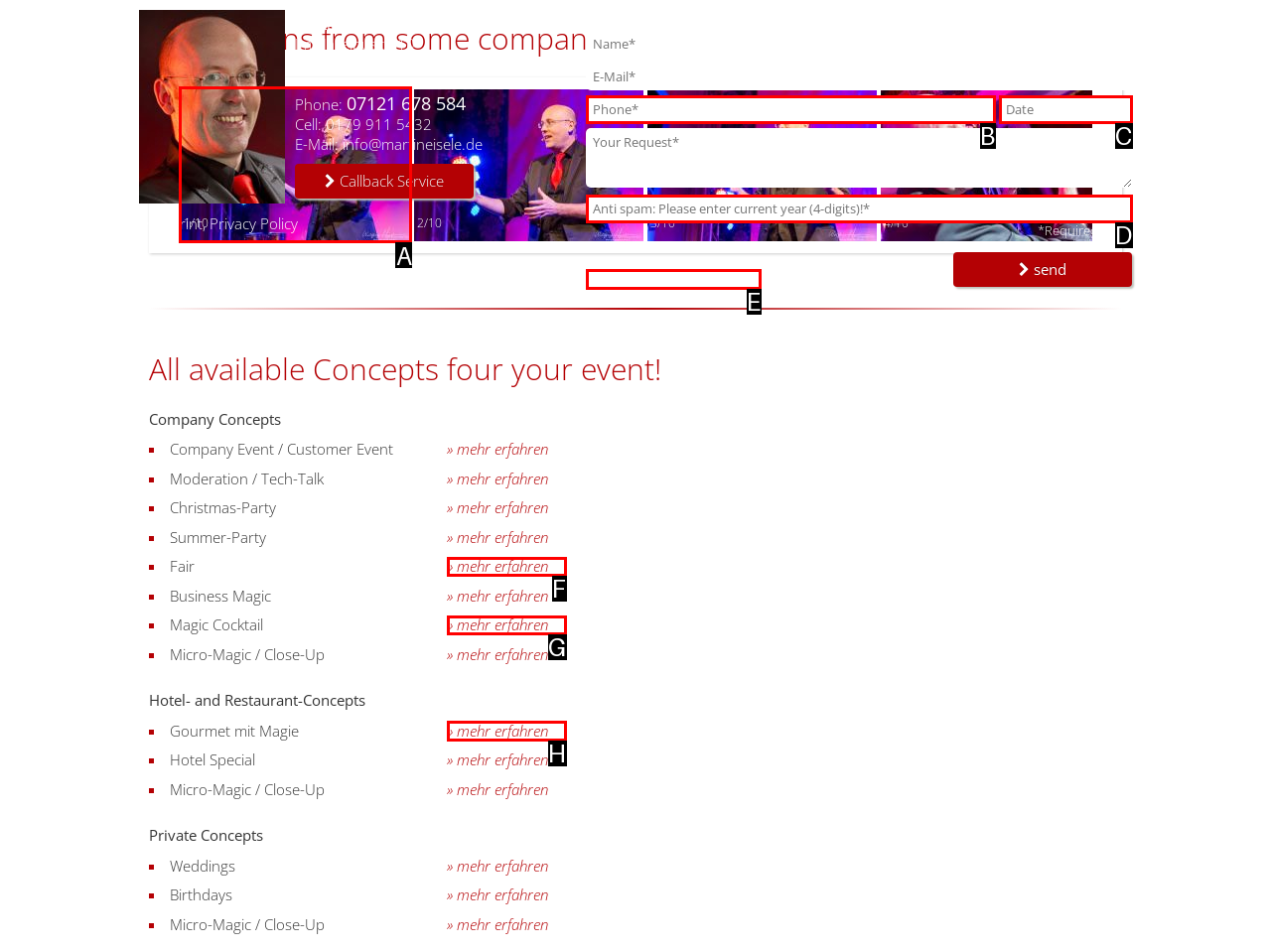Determine which HTML element to click on in order to complete the action: View the first company event image.
Reply with the letter of the selected option.

A